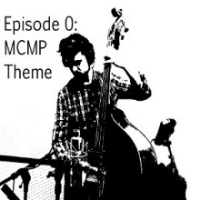What is the purpose of Episode 0?
Could you answer the question in a detailed manner, providing as much information as possible?

The caption suggests that Episode 0 likely serves as an introduction to the podcast series, setting the tone for the curated conversations with librarians, community members, and artists featured throughout future episodes.